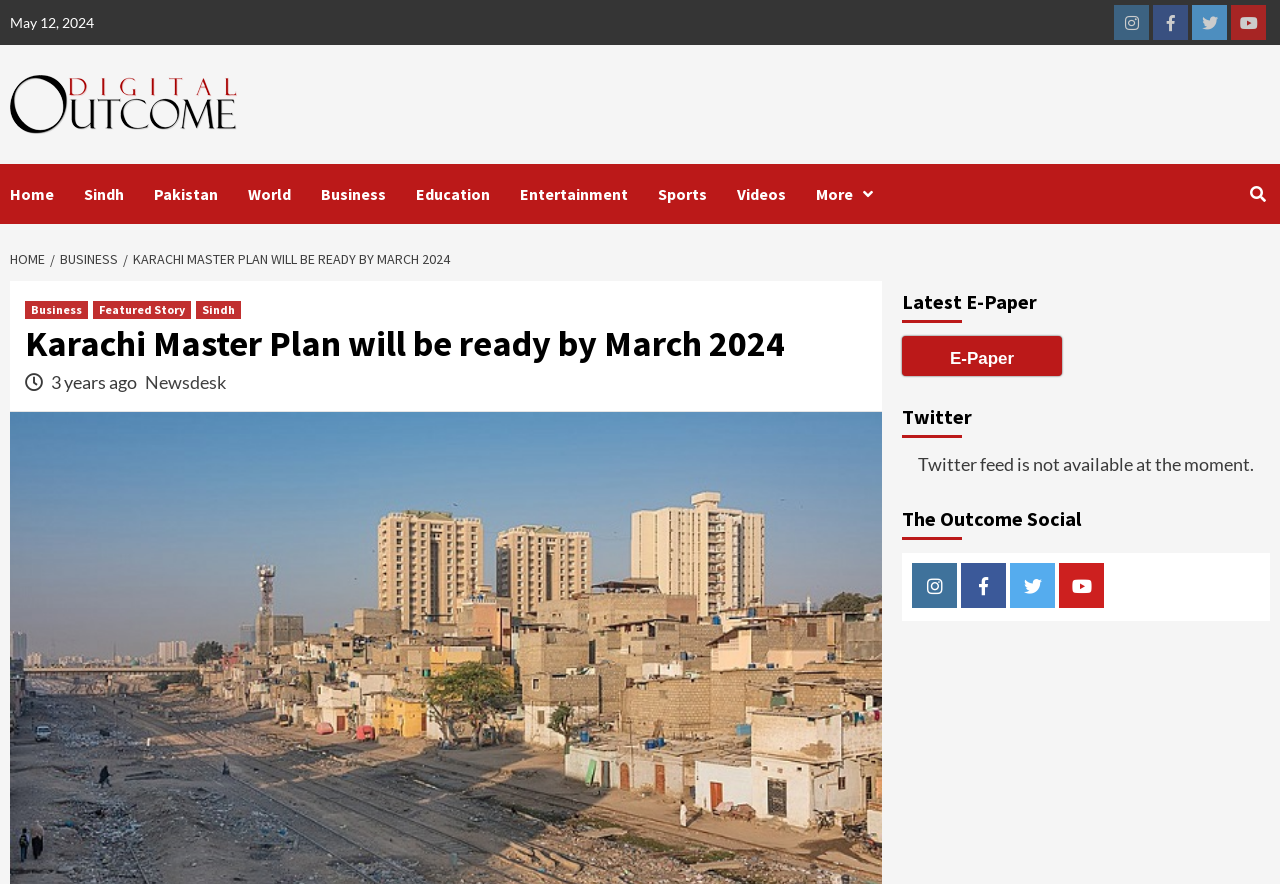Provide the bounding box coordinates of the UI element this sentence describes: "Web Hosting".

None